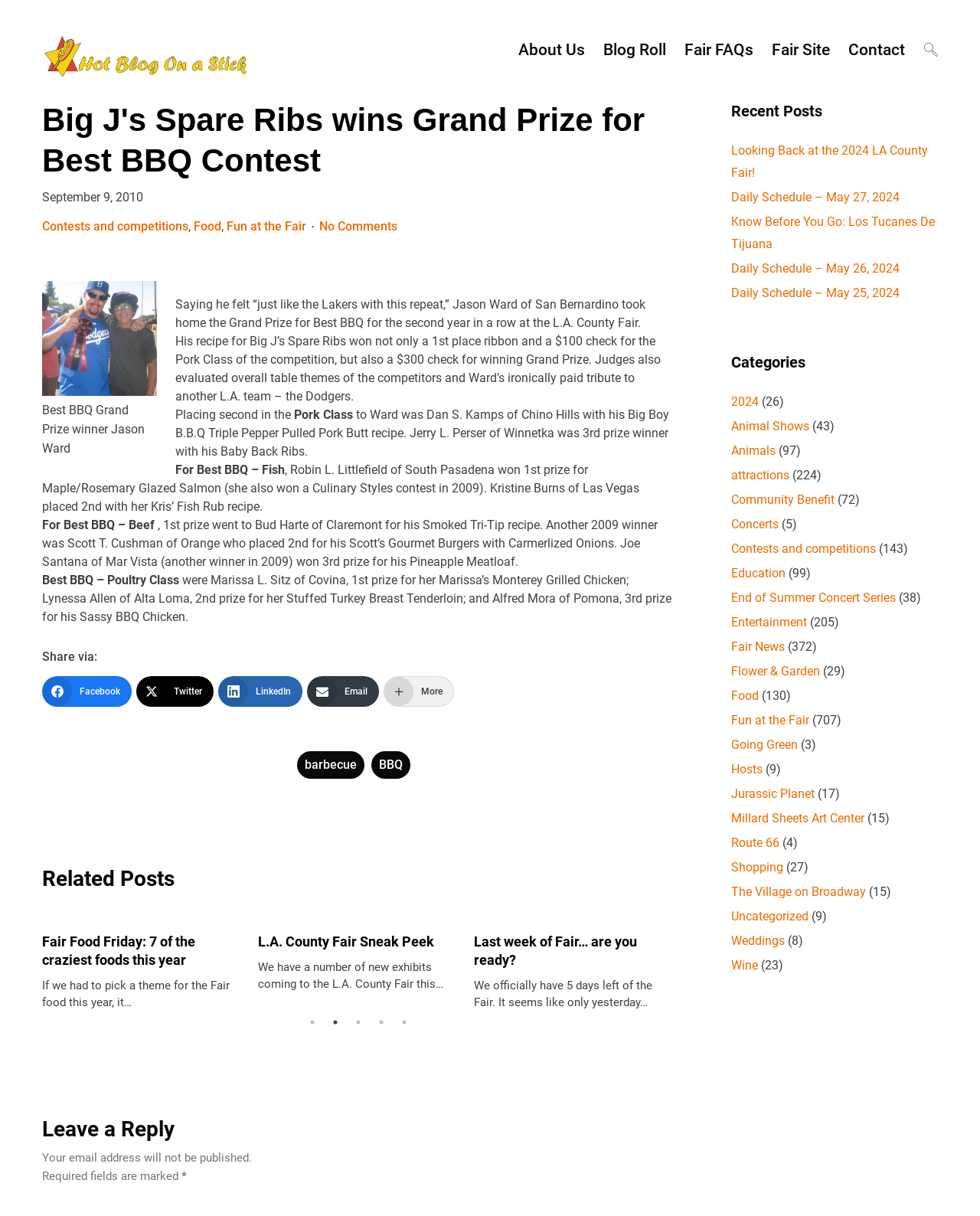What is the name of the winner of the Grand Prize for Best BBQ?
Based on the image, answer the question in a detailed manner.

The article mentions that Jason Ward of San Bernardino took home the Grand Prize for Best BBQ for the second year in a row, so the answer is Jason Ward.